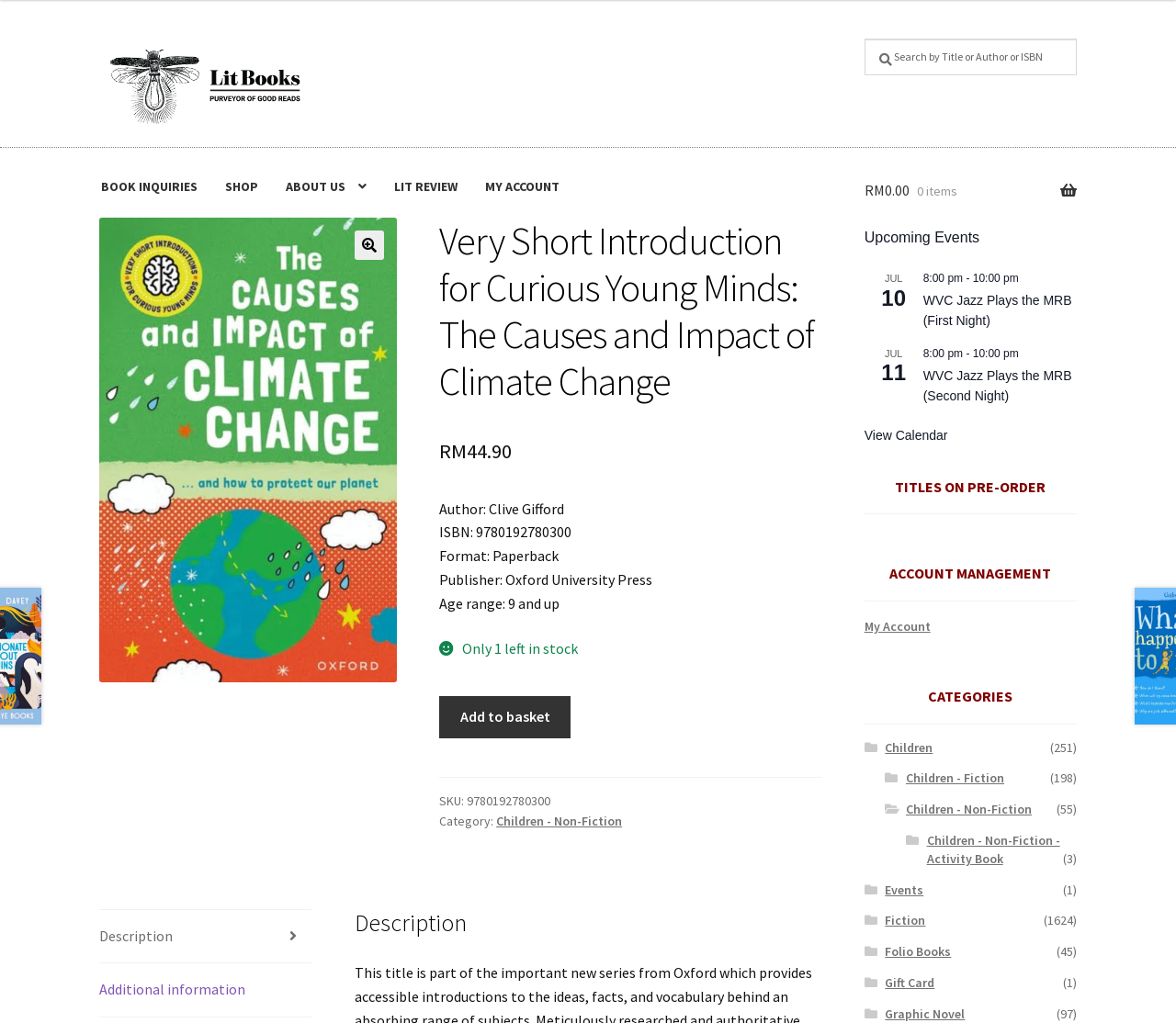Find the bounding box coordinates of the element to click in order to complete the given instruction: "View book details."

[0.374, 0.213, 0.699, 0.396]